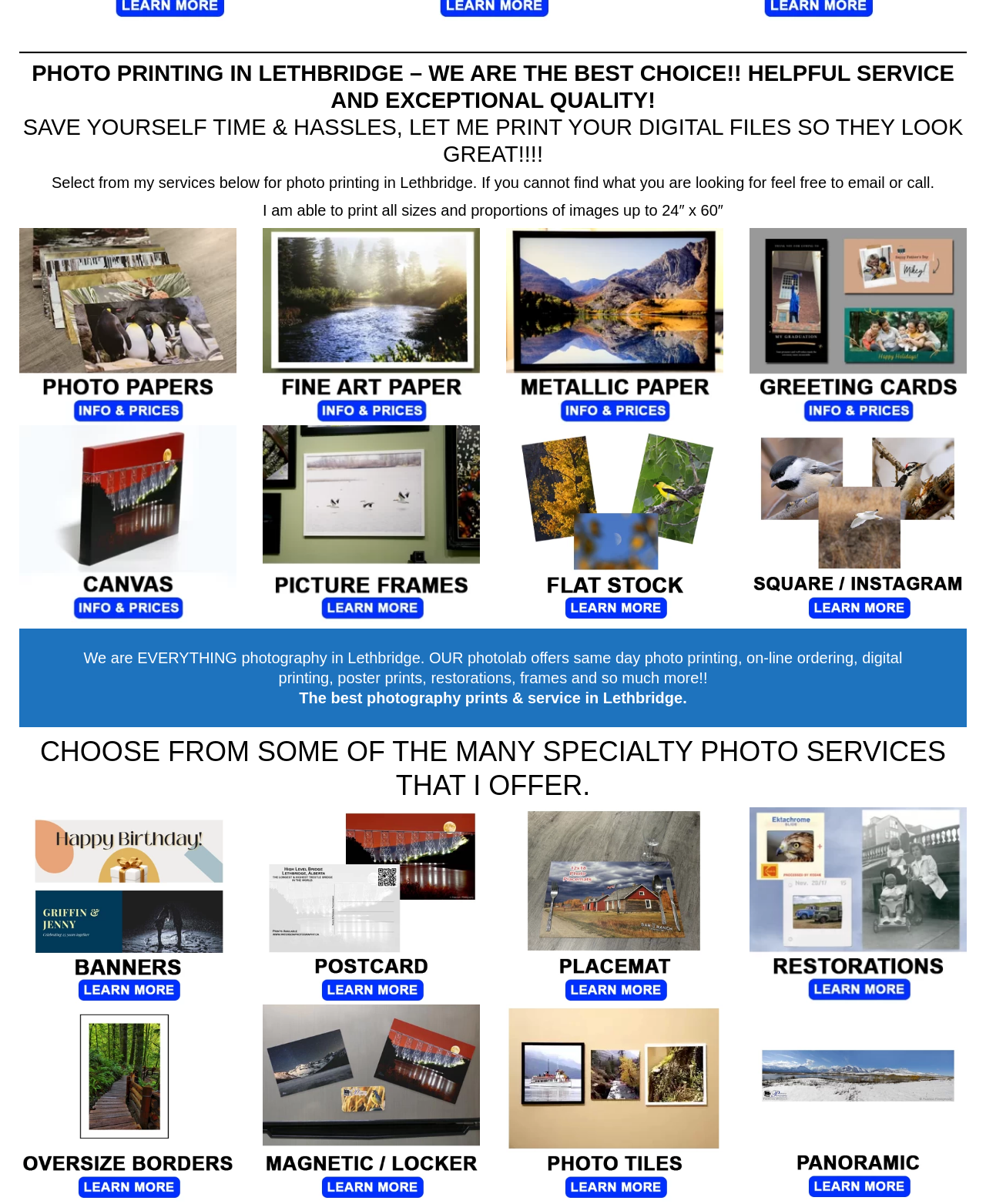Find the bounding box coordinates for the area that should be clicked to accomplish the instruction: "Read about the benefits of choosing this photo lab".

[0.02, 0.05, 0.98, 0.139]